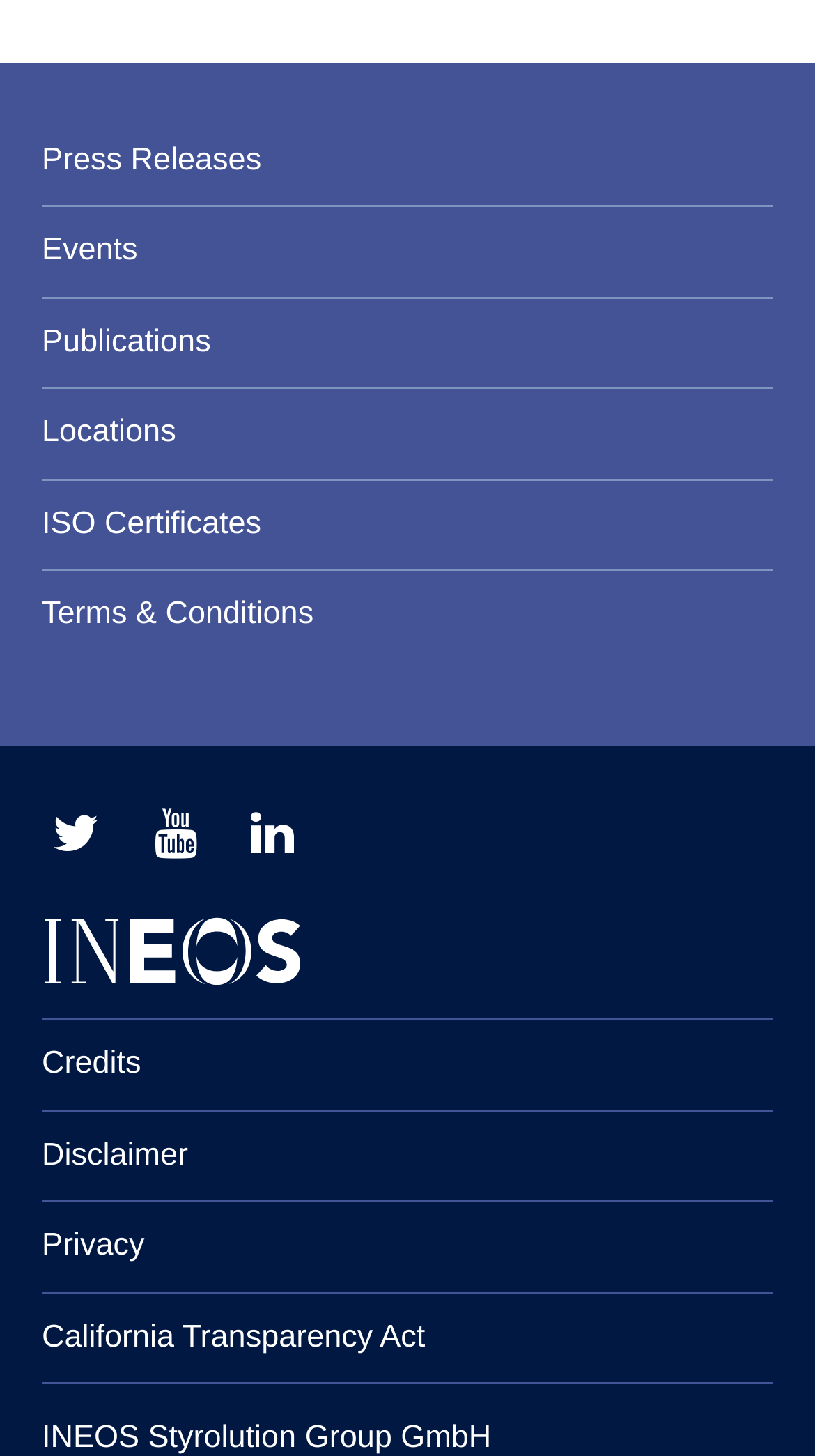Provide a one-word or short-phrase response to the question:
How many footer links are there?

4